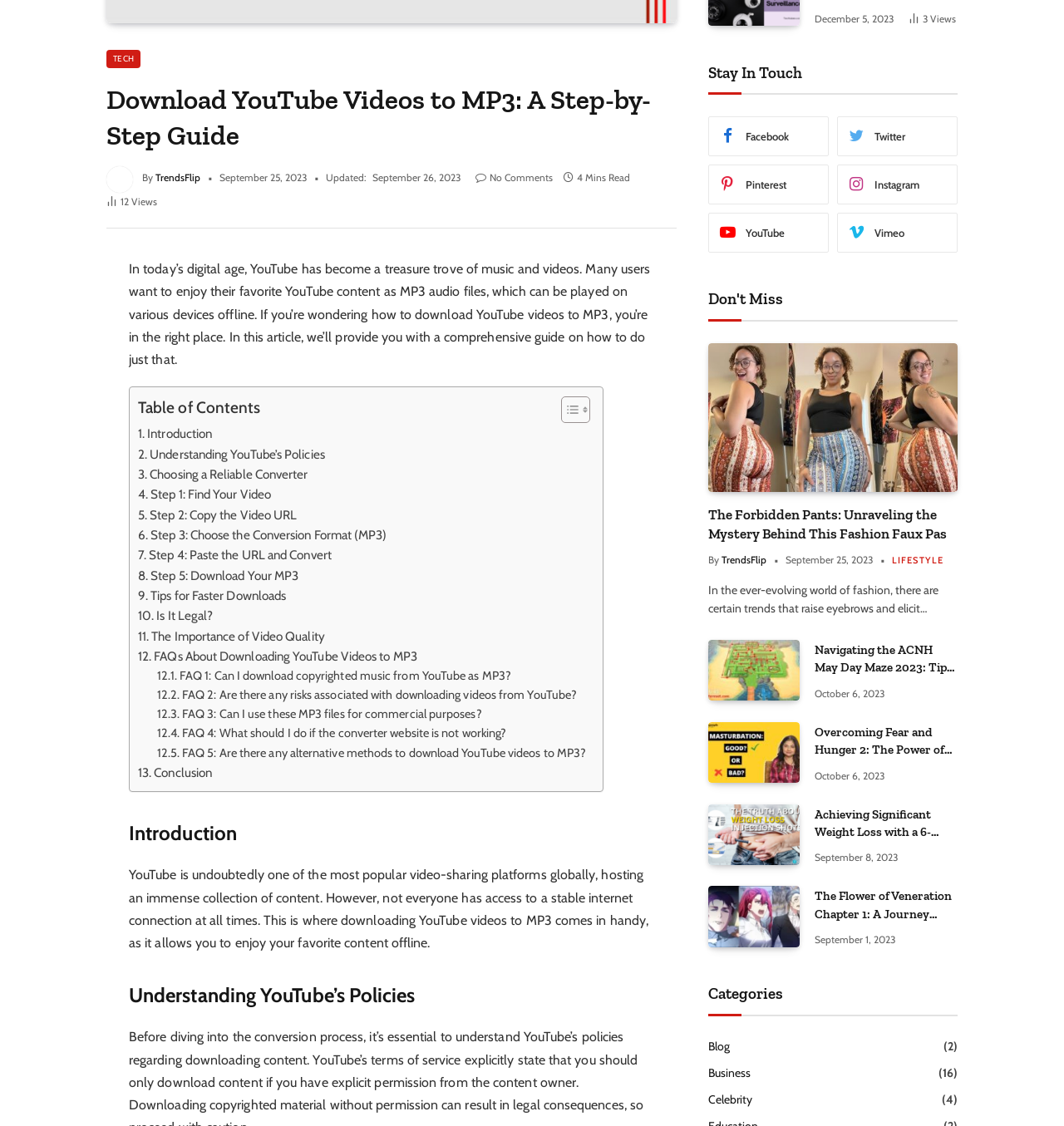Based on the element description No Comments, identify the bounding box of the UI element in the given webpage screenshot. The coordinates should be in the format (top-left x, top-left y, bottom-right x, bottom-right y) and must be between 0 and 1.

[0.447, 0.152, 0.52, 0.163]